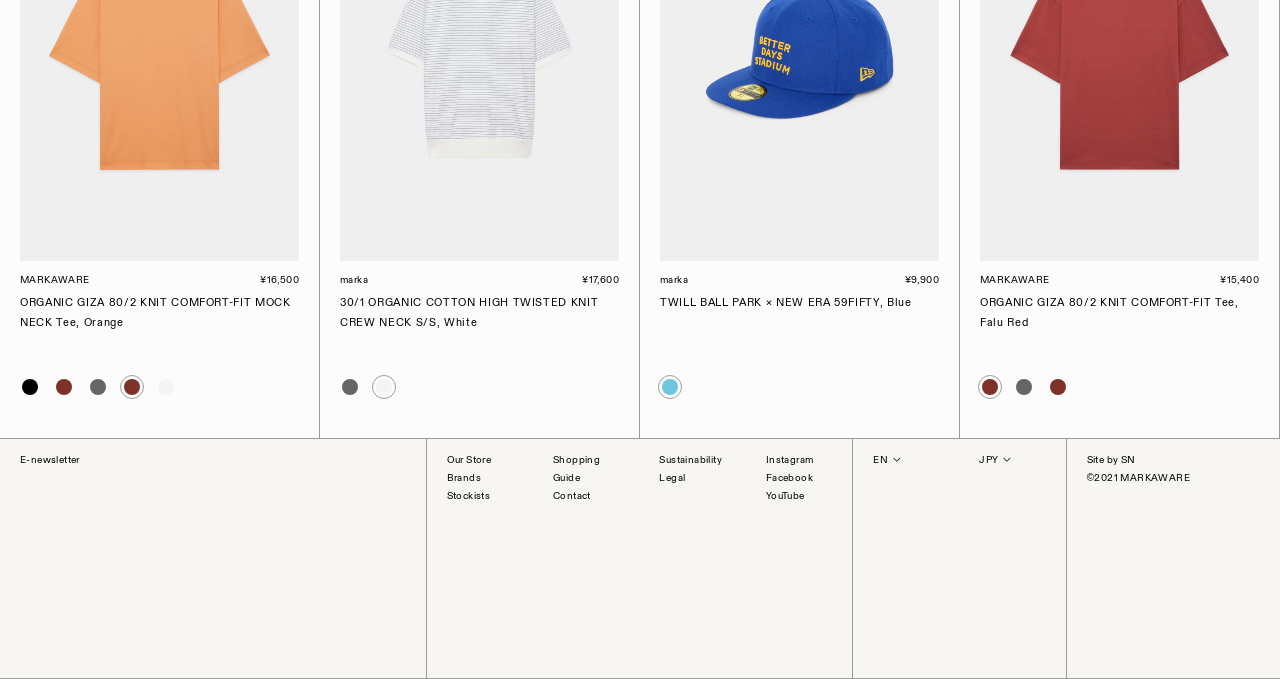Locate the bounding box coordinates of the region to be clicked to comply with the following instruction: "Click the third product link". The coordinates must be four float numbers between 0 and 1, in the form [left, top, right, bottom].

[0.516, 0.435, 0.712, 0.456]